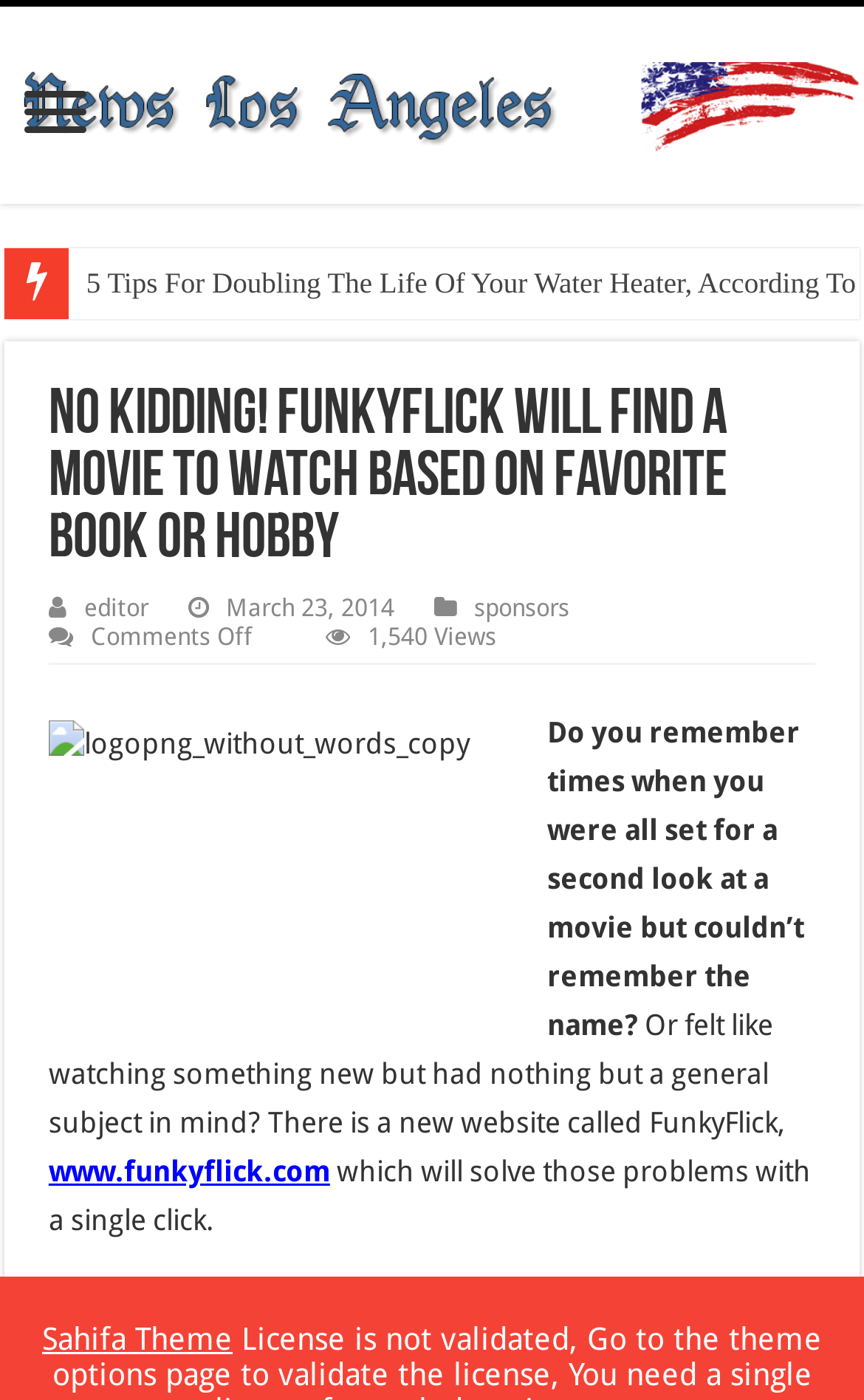Respond with a single word or short phrase to the following question: 
What is the date of the article?

March 23, 2014